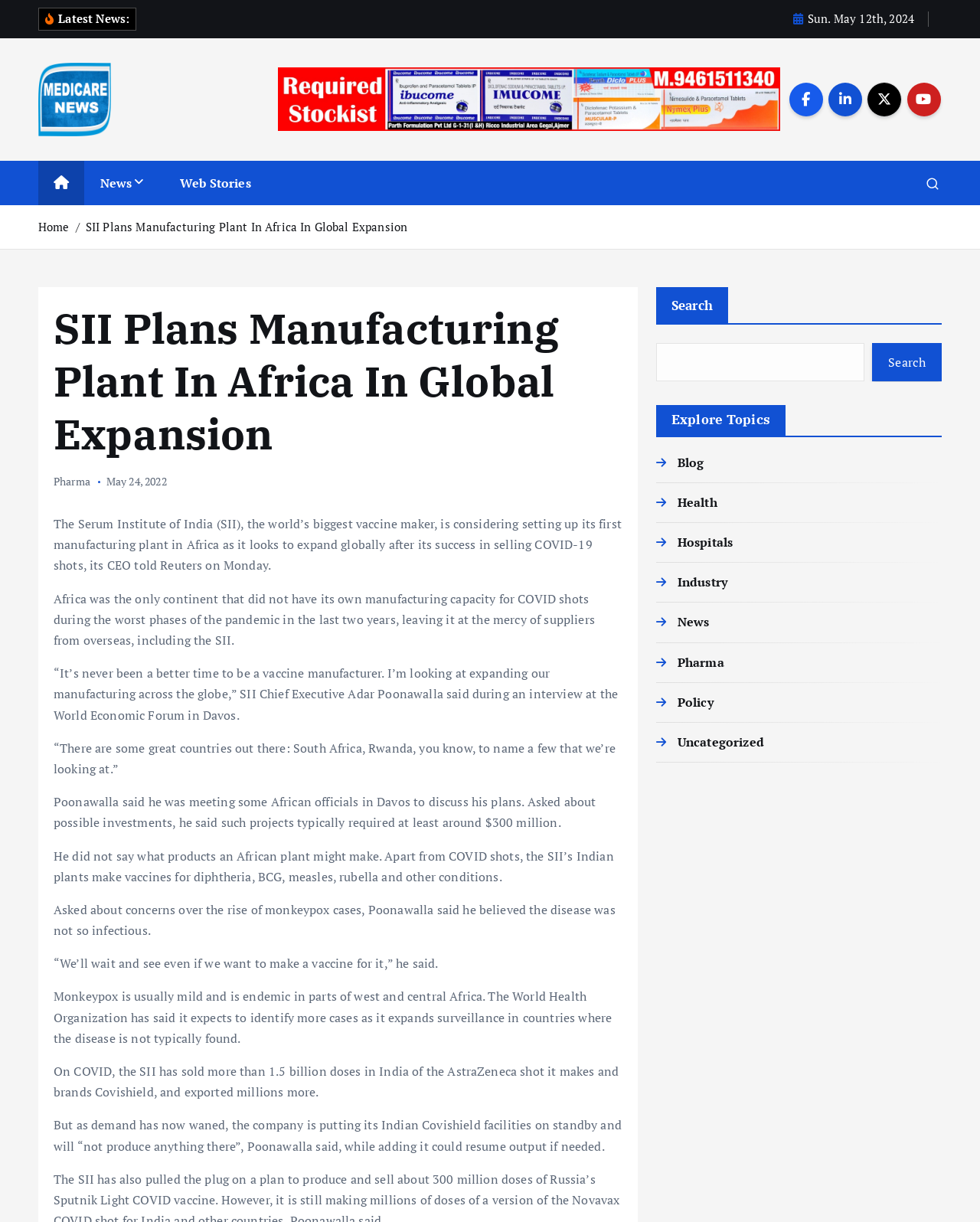From the element description Web Stories, predict the bounding box coordinates of the UI element. The coordinates must be specified in the format (top-left x, top-left y, bottom-right x, bottom-right y) and should be within the 0 to 1 range.

[0.168, 0.131, 0.272, 0.168]